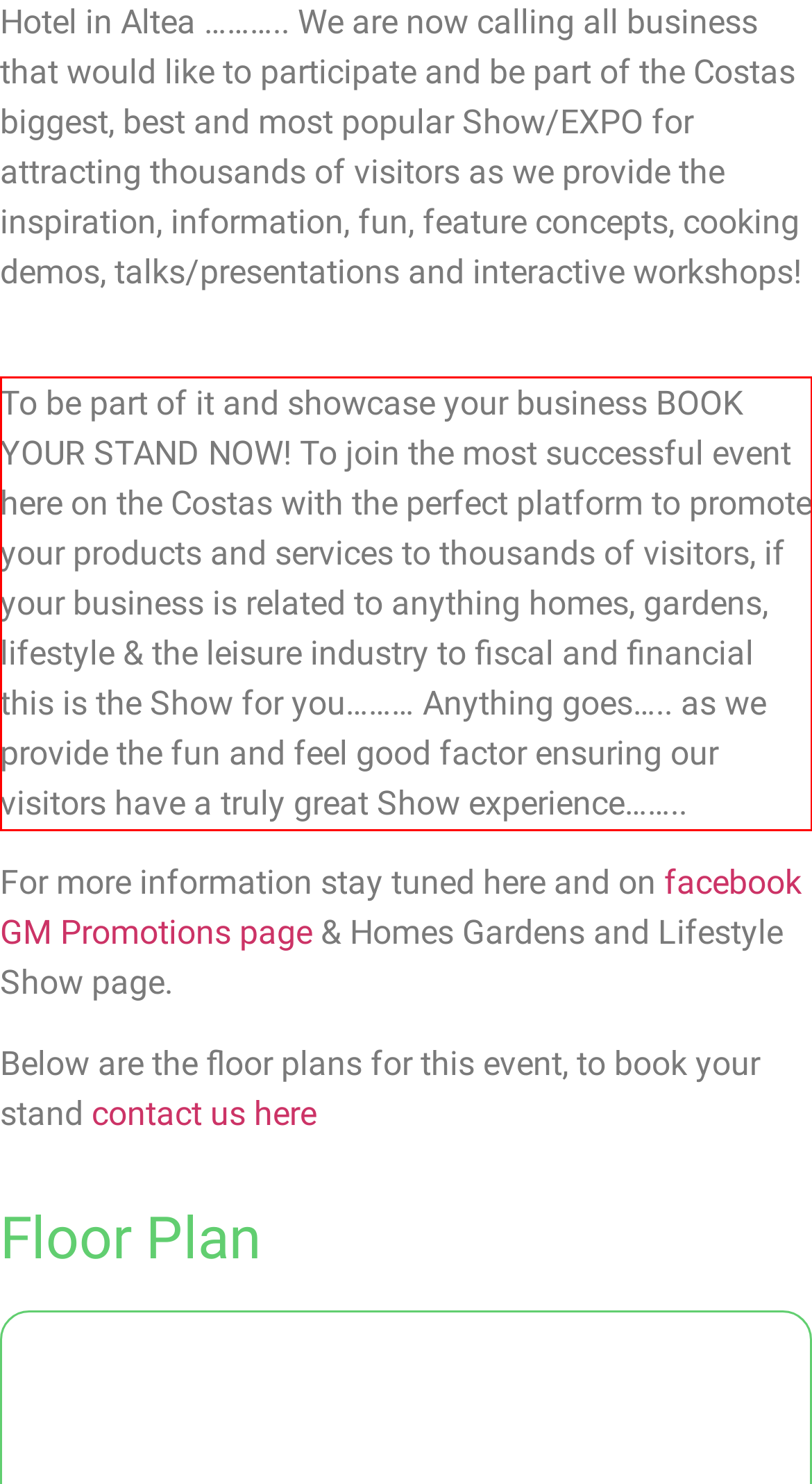Please examine the webpage screenshot and extract the text within the red bounding box using OCR.

To be part of it and showcase your business BOOK YOUR STAND NOW! To join the most successful event here on the Costas with the perfect platform to promote your products and services to thousands of visitors, if your business is related to anything homes, gardens, lifestyle & the leisure industry to fiscal and financial this is the Show for you……… Anything goes….. as we provide the fun and feel good factor ensuring our visitors have a truly great Show experience……..